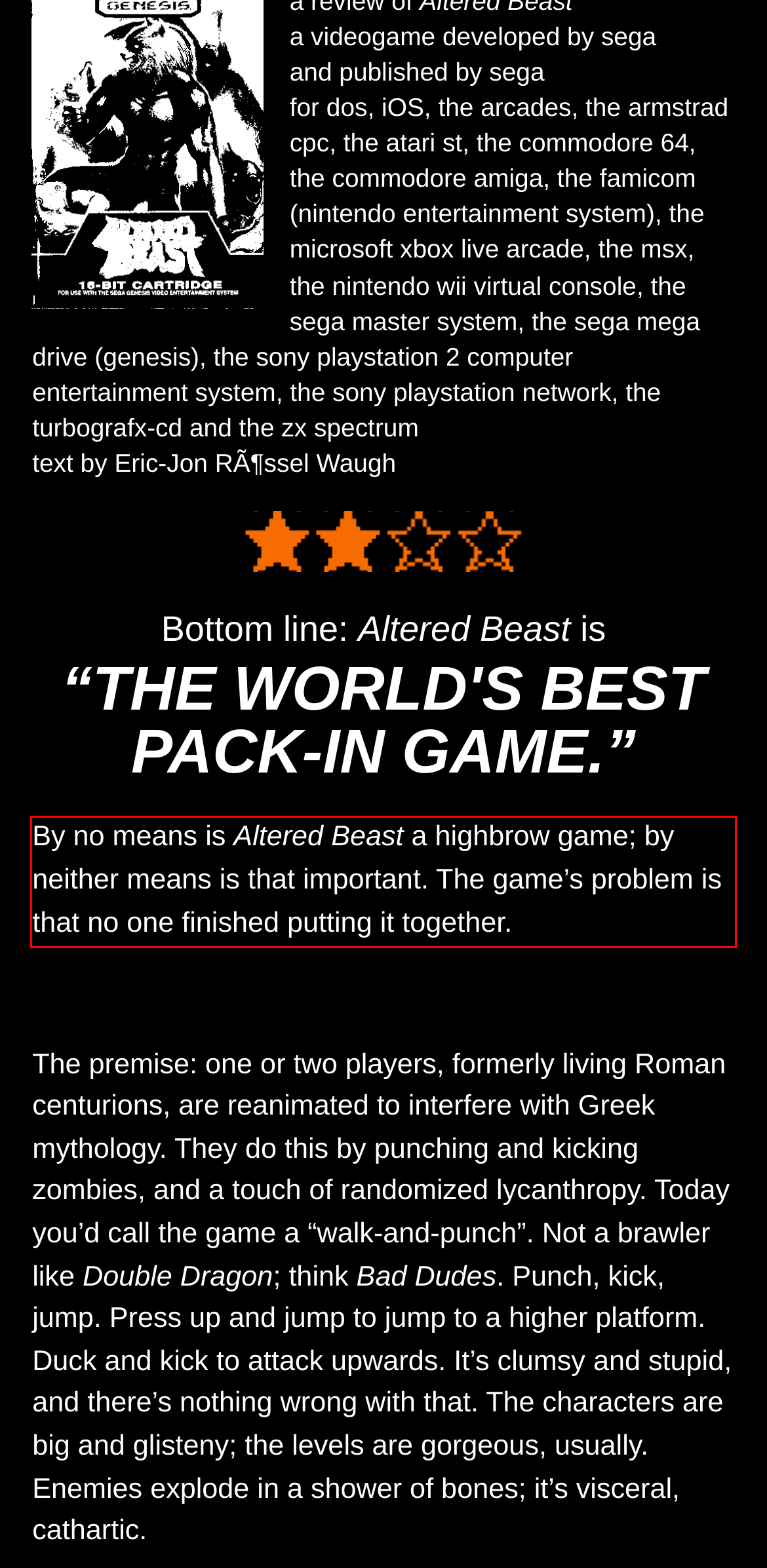With the provided screenshot of a webpage, locate the red bounding box and perform OCR to extract the text content inside it.

By no means is Altered Beast a highbrow game; by neither means is that important. The game’s problem is that no one finished putting it together.